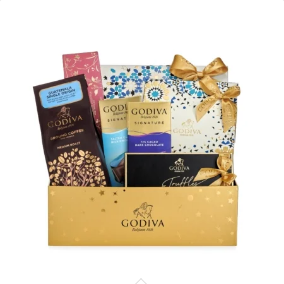Where is the gift basket available for purchase?
Using the image as a reference, deliver a detailed and thorough answer to the question.

According to the caption, the gift basket is 'available for purchase online', which means that it can be bought through an online platform or website.